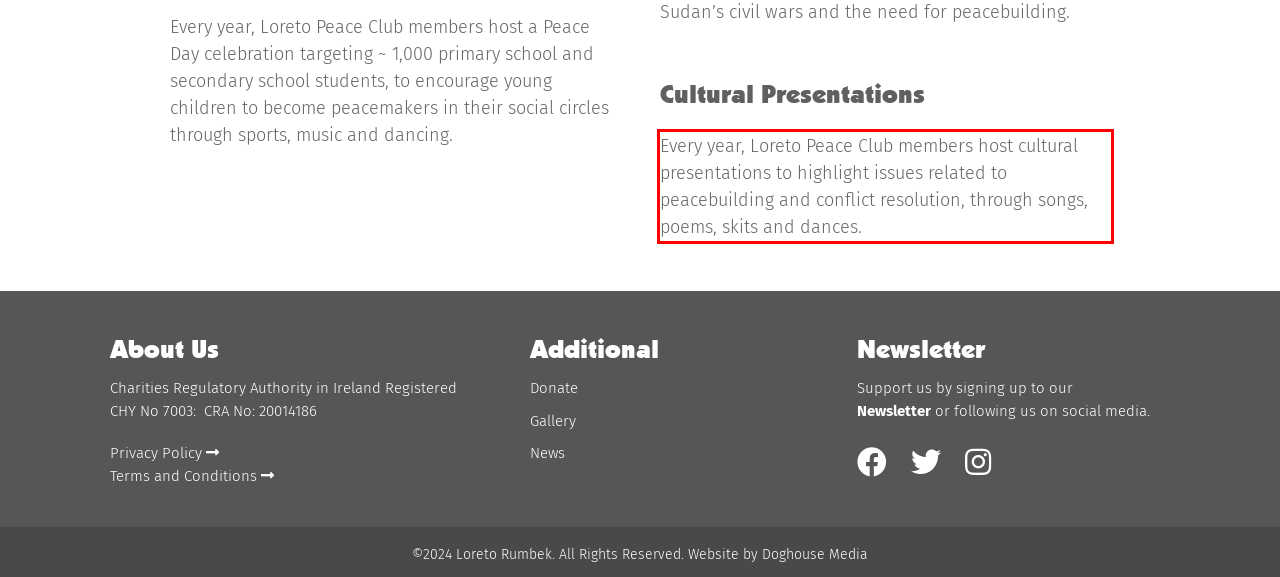Examine the webpage screenshot and use OCR to recognize and output the text within the red bounding box.

Every year, Loreto Peace Club members host cultural presentations to highlight issues related to peacebuilding and conflict resolution, through songs, poems, skits and dances.